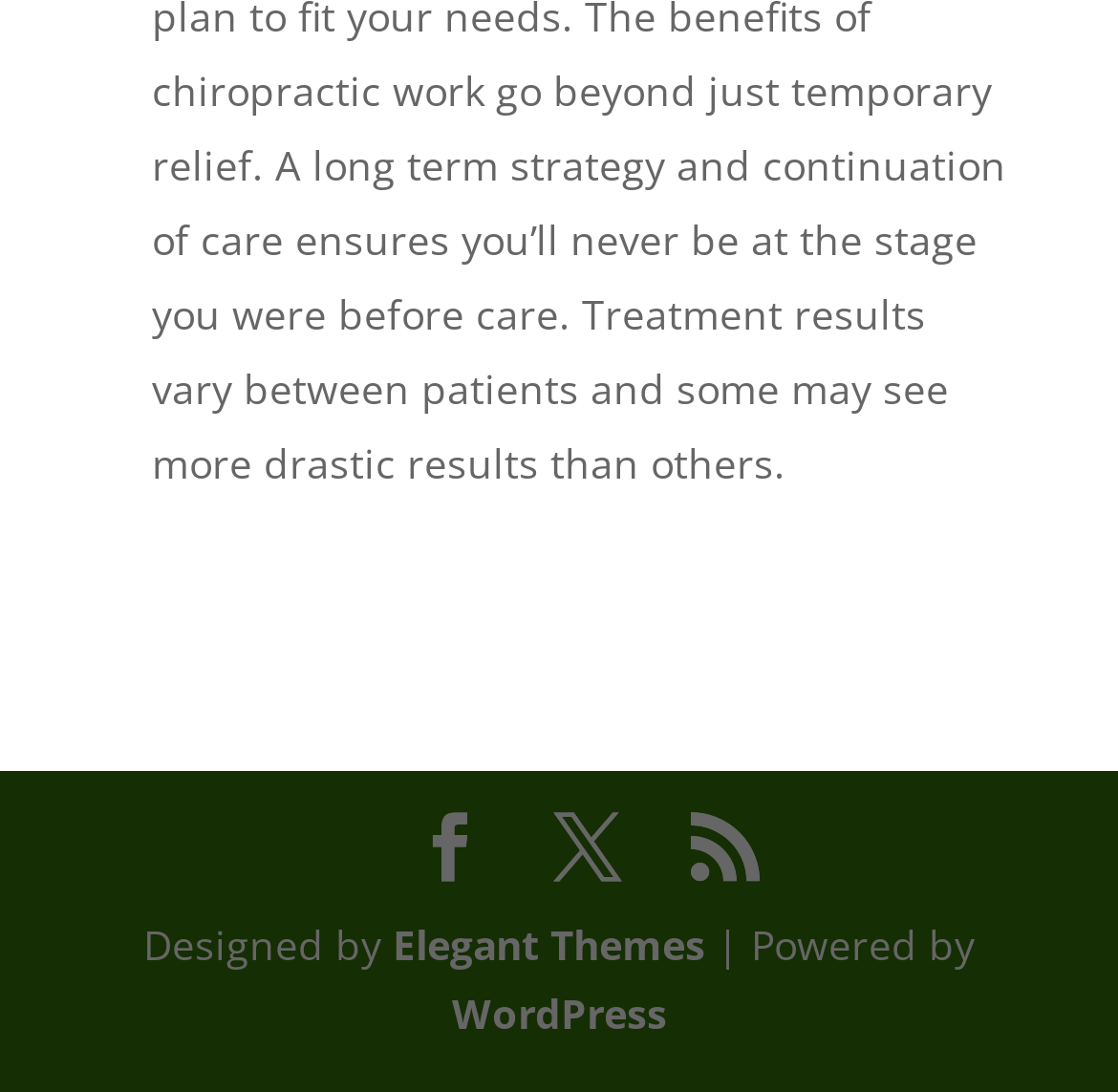Identify the bounding box of the UI element that matches this description: "Golf Clubs & Associations".

None